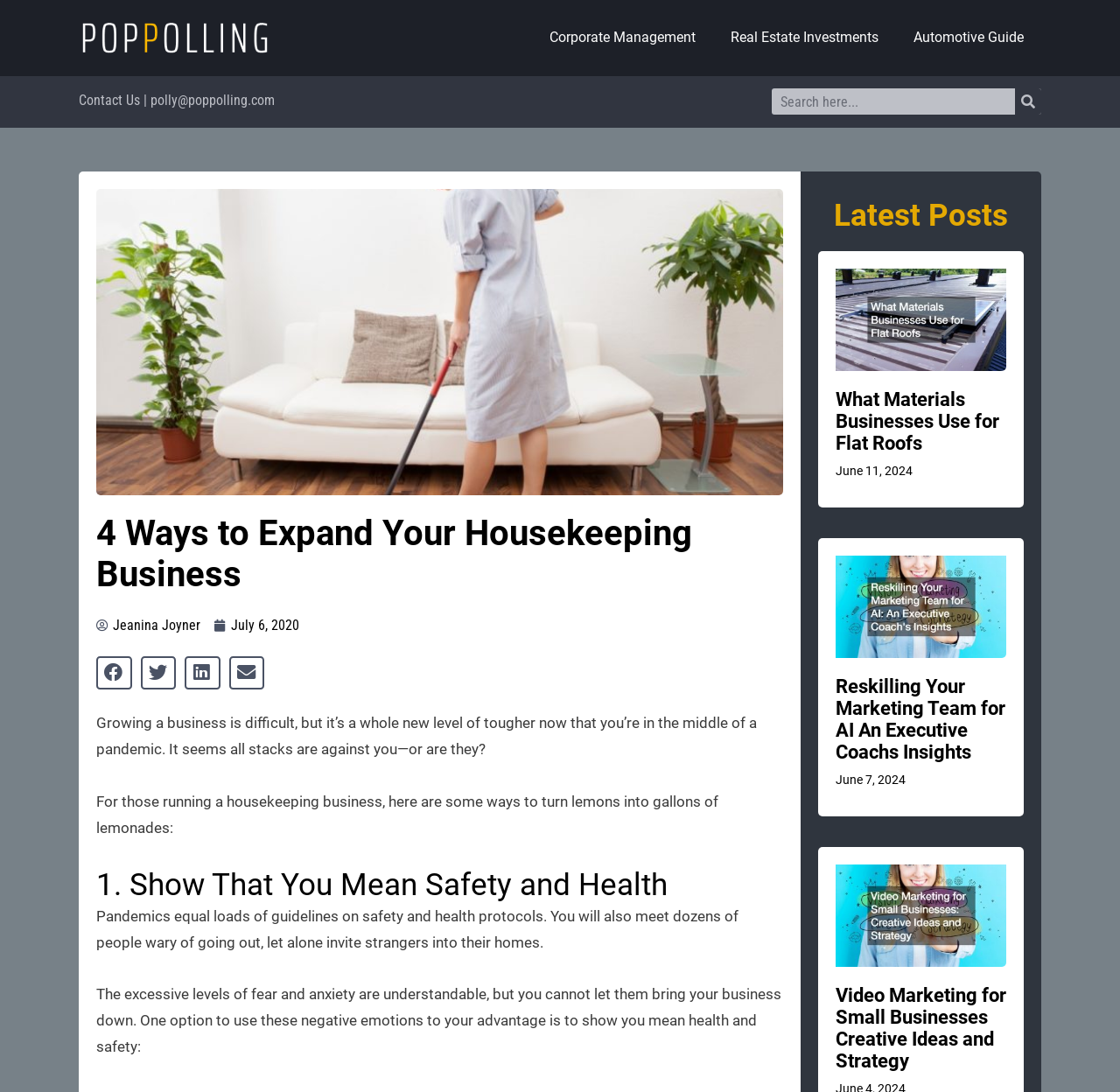Refer to the screenshot and give an in-depth answer to this question: What is the logo of the website?

The logo of the website is located at the top left corner of the webpage, and it is an image with the text 'poppolling.com'.